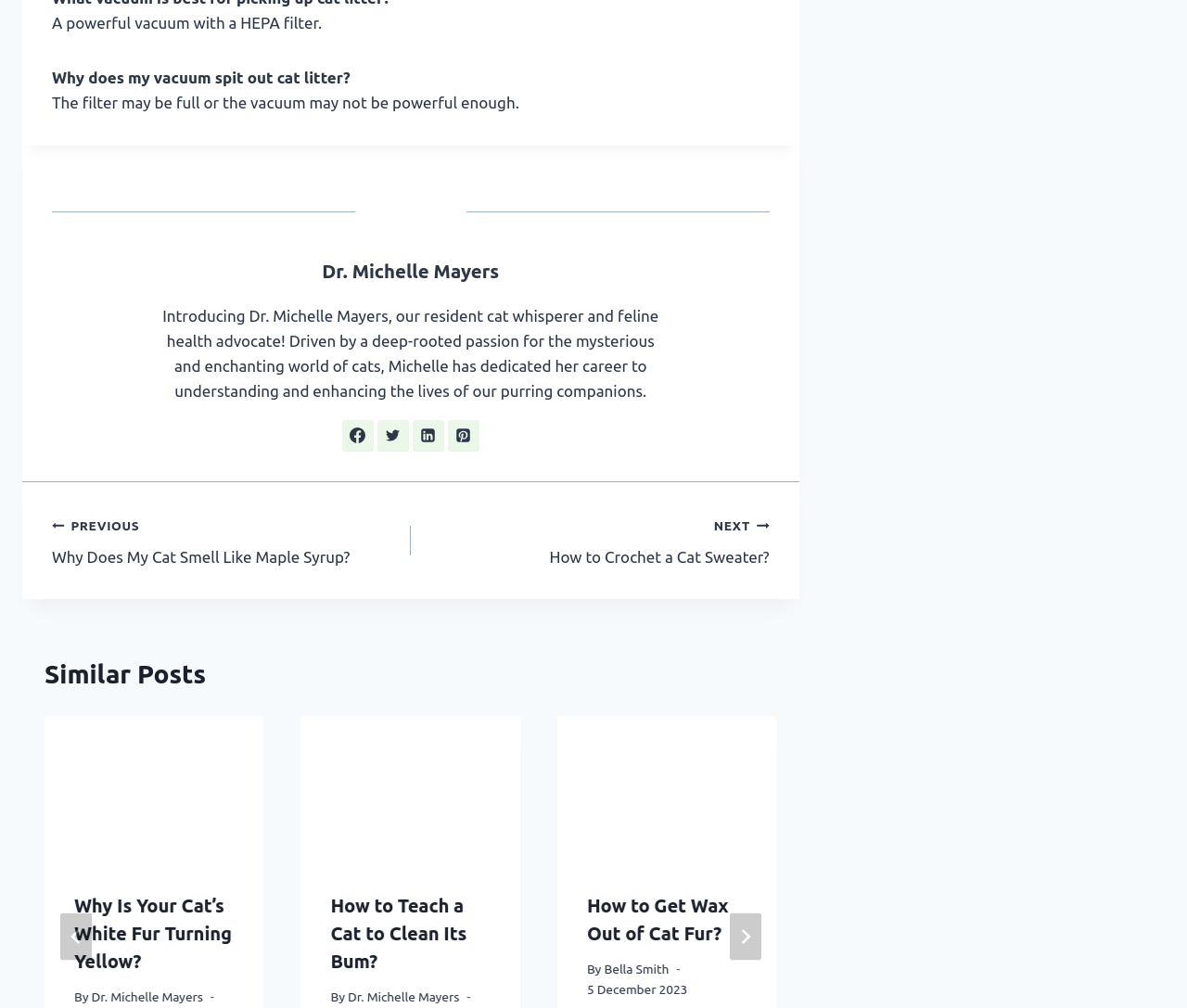Answer the following query concisely with a single word or phrase:
How many social media links are there?

4